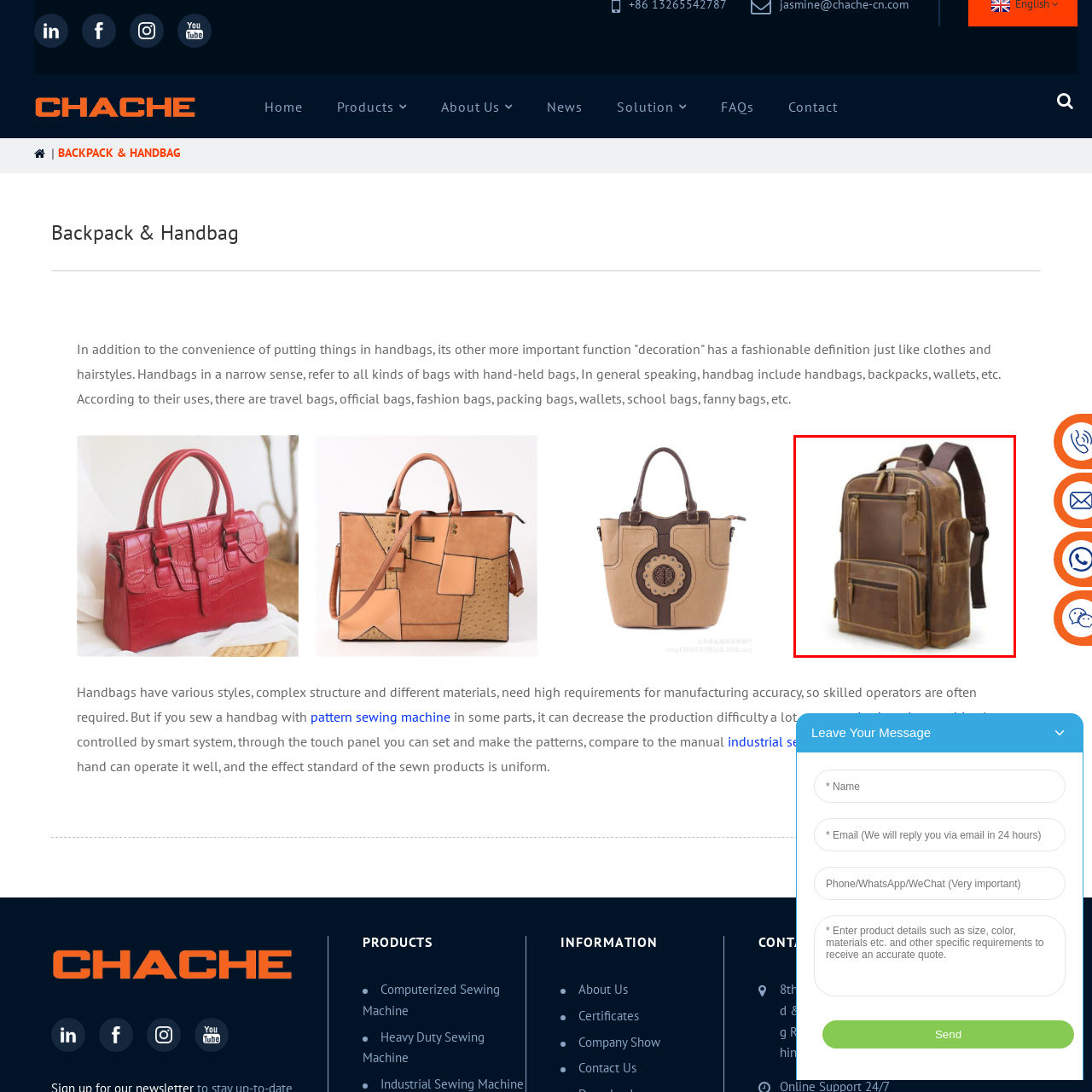Direct your attention to the image within the red boundary, What is the purpose of the padded shoulder straps?
 Respond with a single word or phrase.

Enhance usability